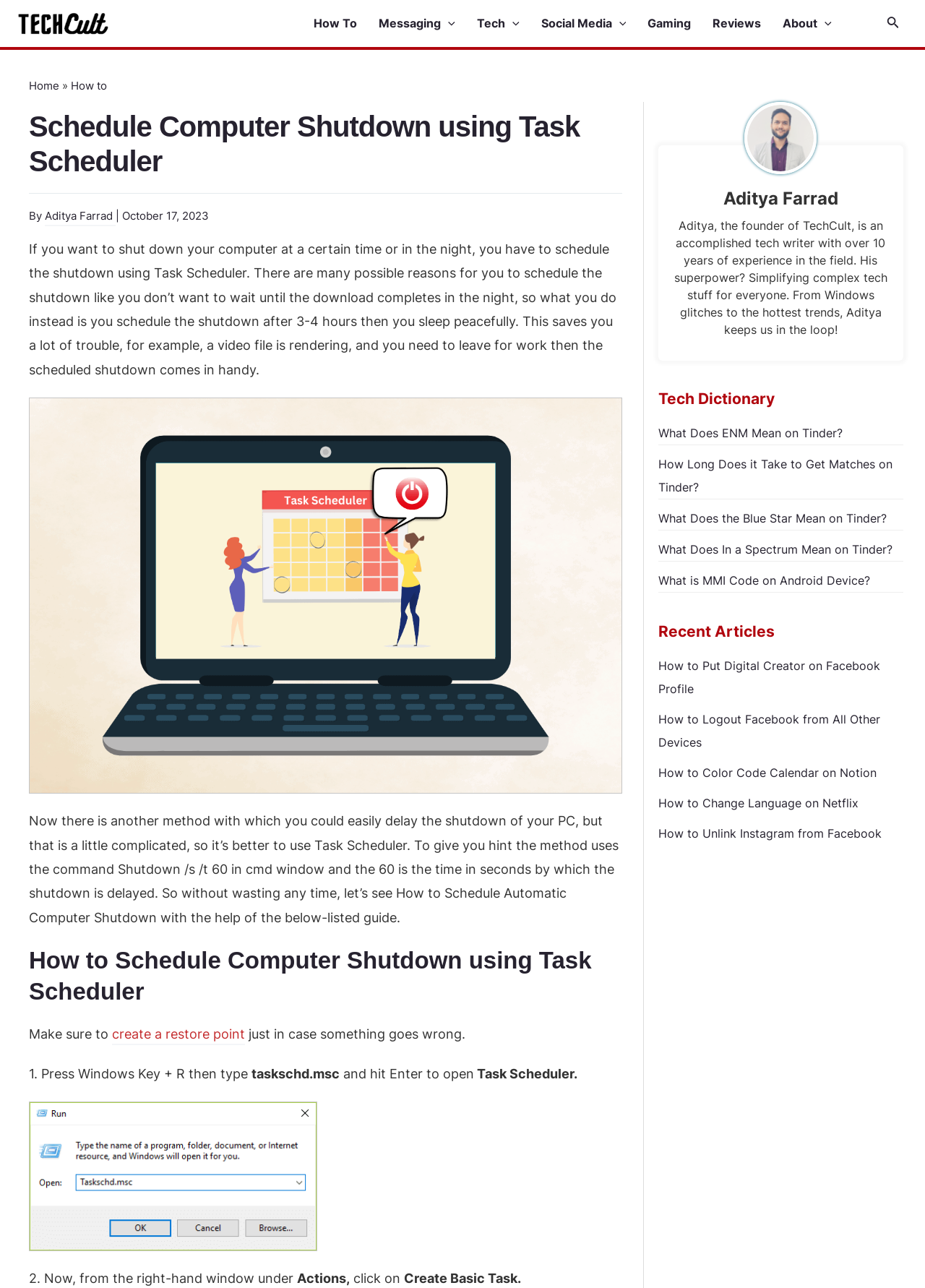What is the purpose of scheduling a computer shutdown?
Can you give a detailed and elaborate answer to the question?

According to the article, scheduling a computer shutdown can save a lot of trouble, for example, when a video file is rendering and you need to leave for work. This information can be found in the introductory paragraph of the article.